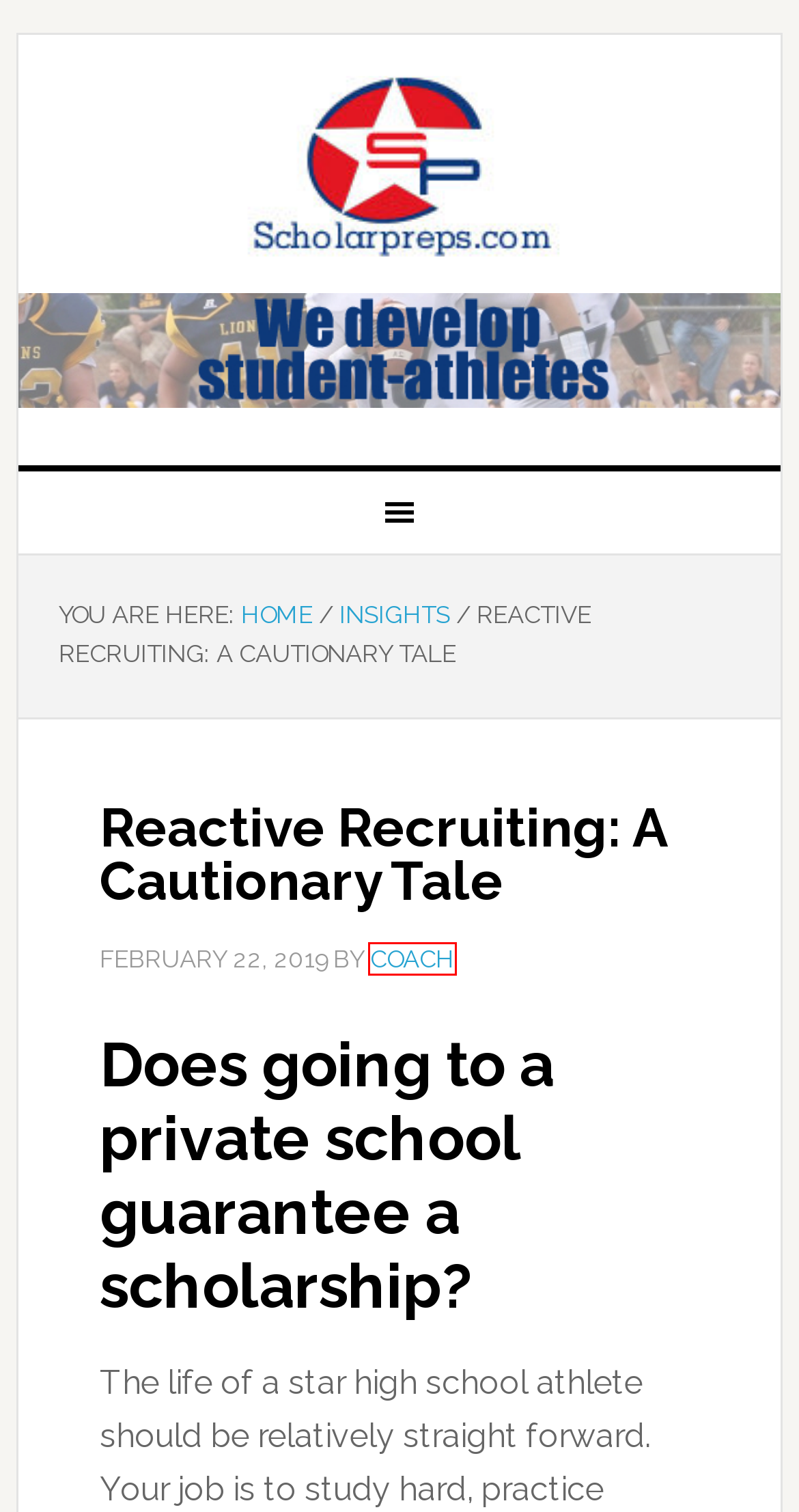You have a screenshot of a webpage with a red bounding box around an element. Choose the best matching webpage description that would appear after clicking the highlighted element. Here are the candidates:
A. Scholarpreps – Developing Student Athletes
B. Insights
C. Start recruiting process early
D. High School Freshman Student Athlete To-Do-List
E. Recruiting Process
F. Lakeland High School
G. Does winning state title guarantee a scholarship?
H. Coach

H